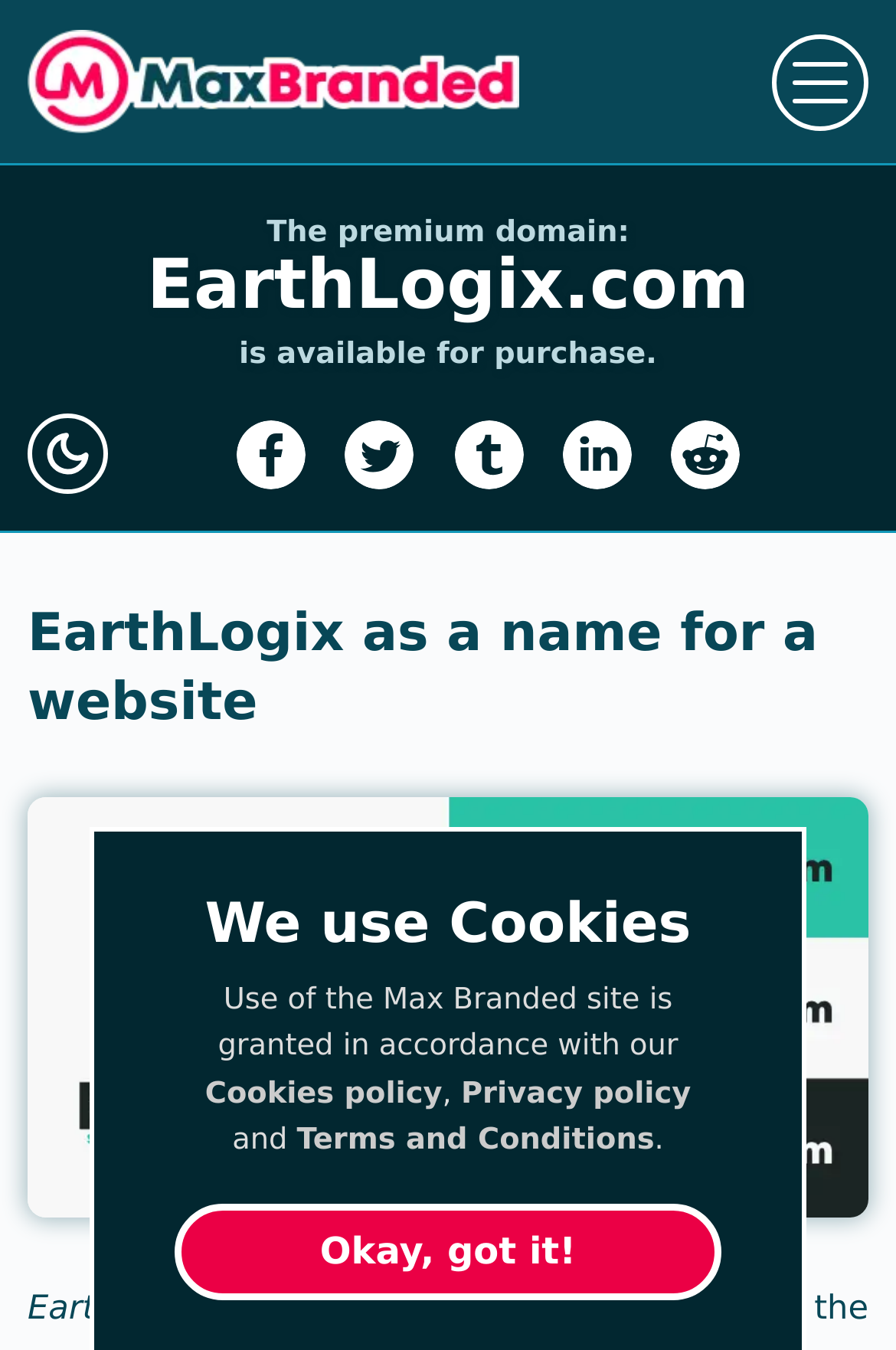Locate the bounding box coordinates of the clickable part needed for the task: "Toggle navigation".

[0.862, 0.025, 0.969, 0.096]